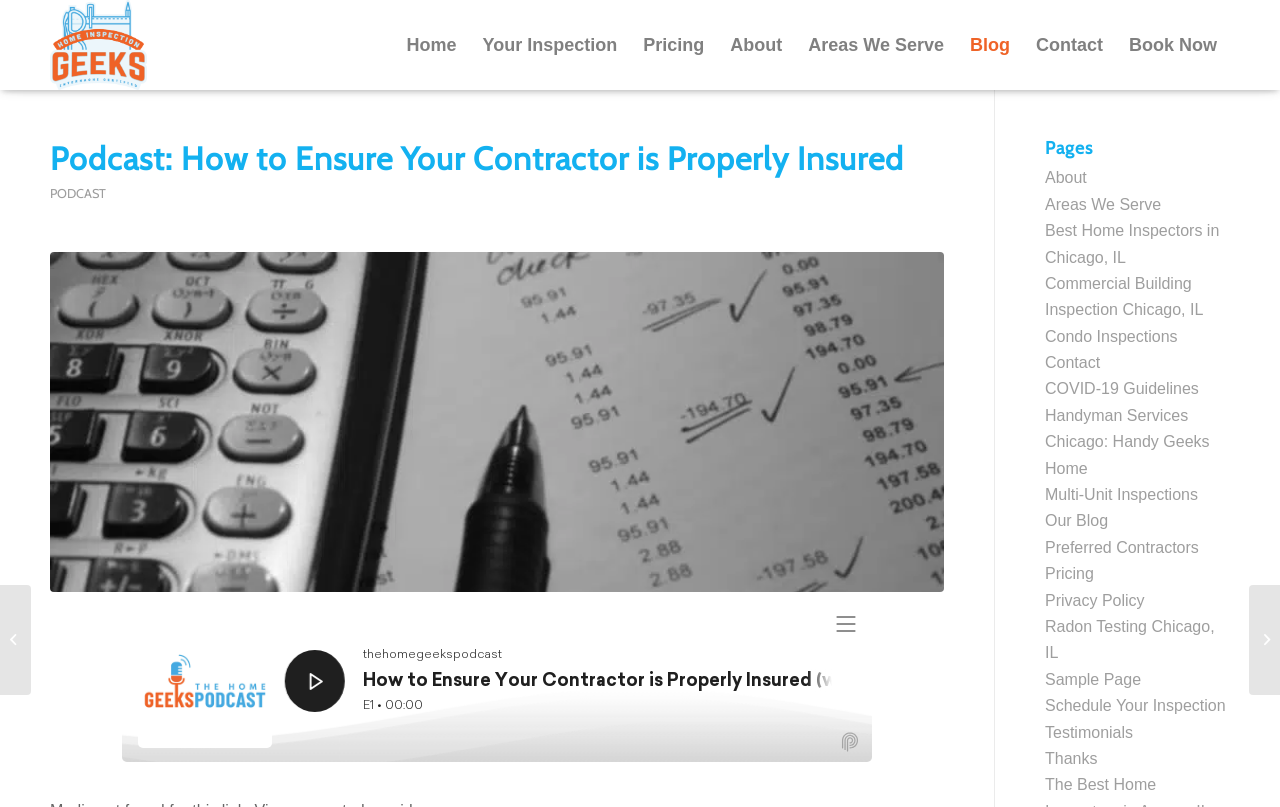Please provide a short answer using a single word or phrase for the question:
What is the purpose of the 'Book Now' button?

To schedule an inspection